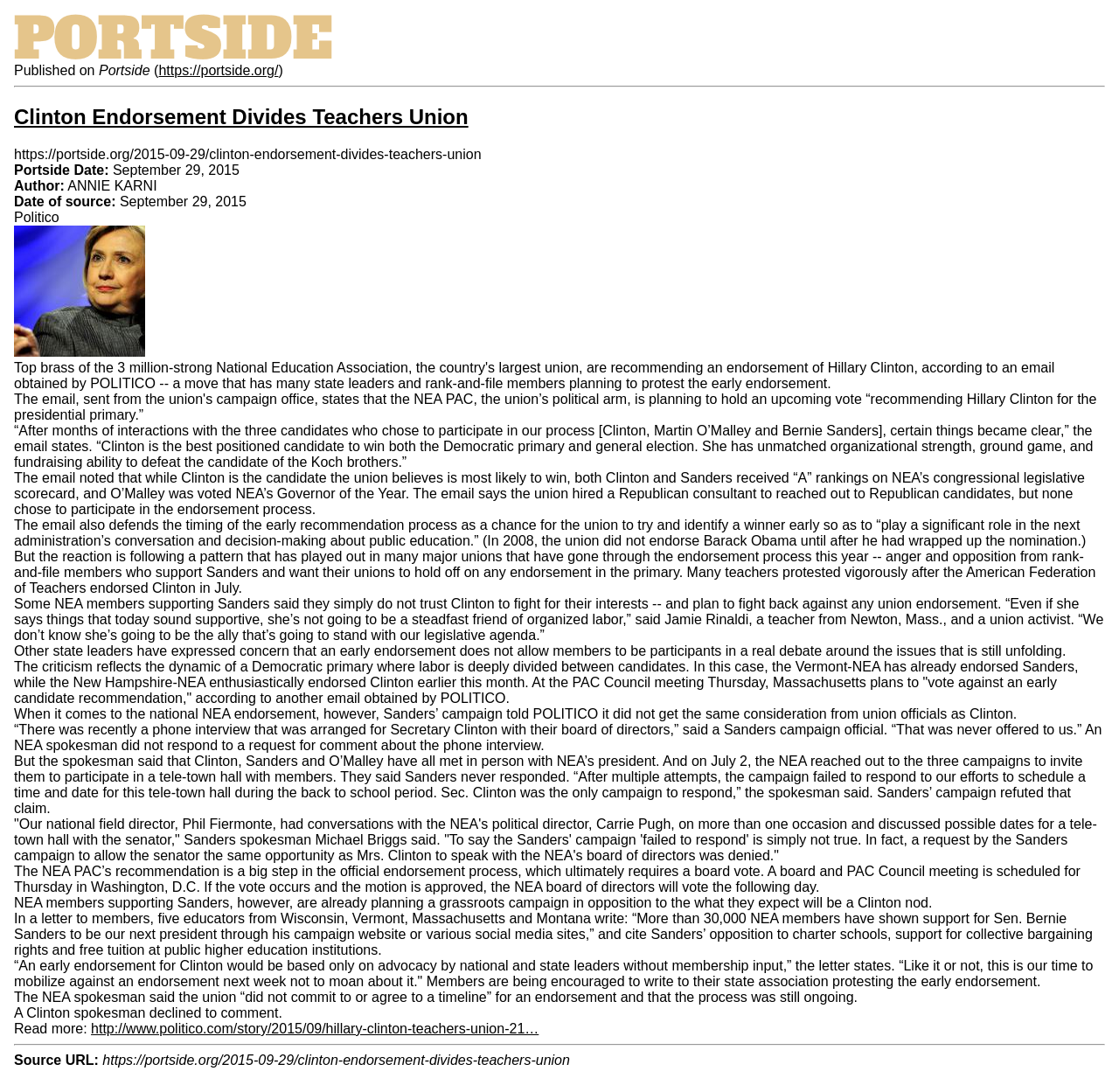What is the publication date of the article?
Deliver a detailed and extensive answer to the question.

I found the publication date by looking at the 'Date of source:' section in the article, which is located below the author's name. The text 'Date of source:' is followed by the date 'September 29, 2015'.